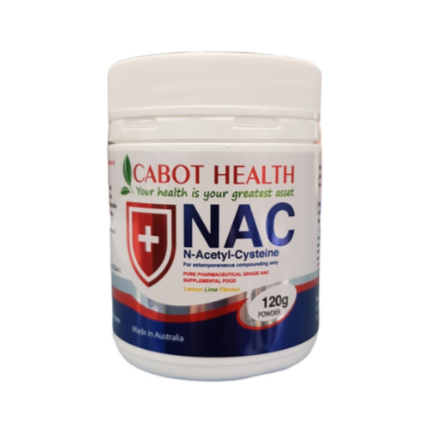What is the flavor of the NAC powder?
By examining the image, provide a one-word or phrase answer.

Lemon Lime